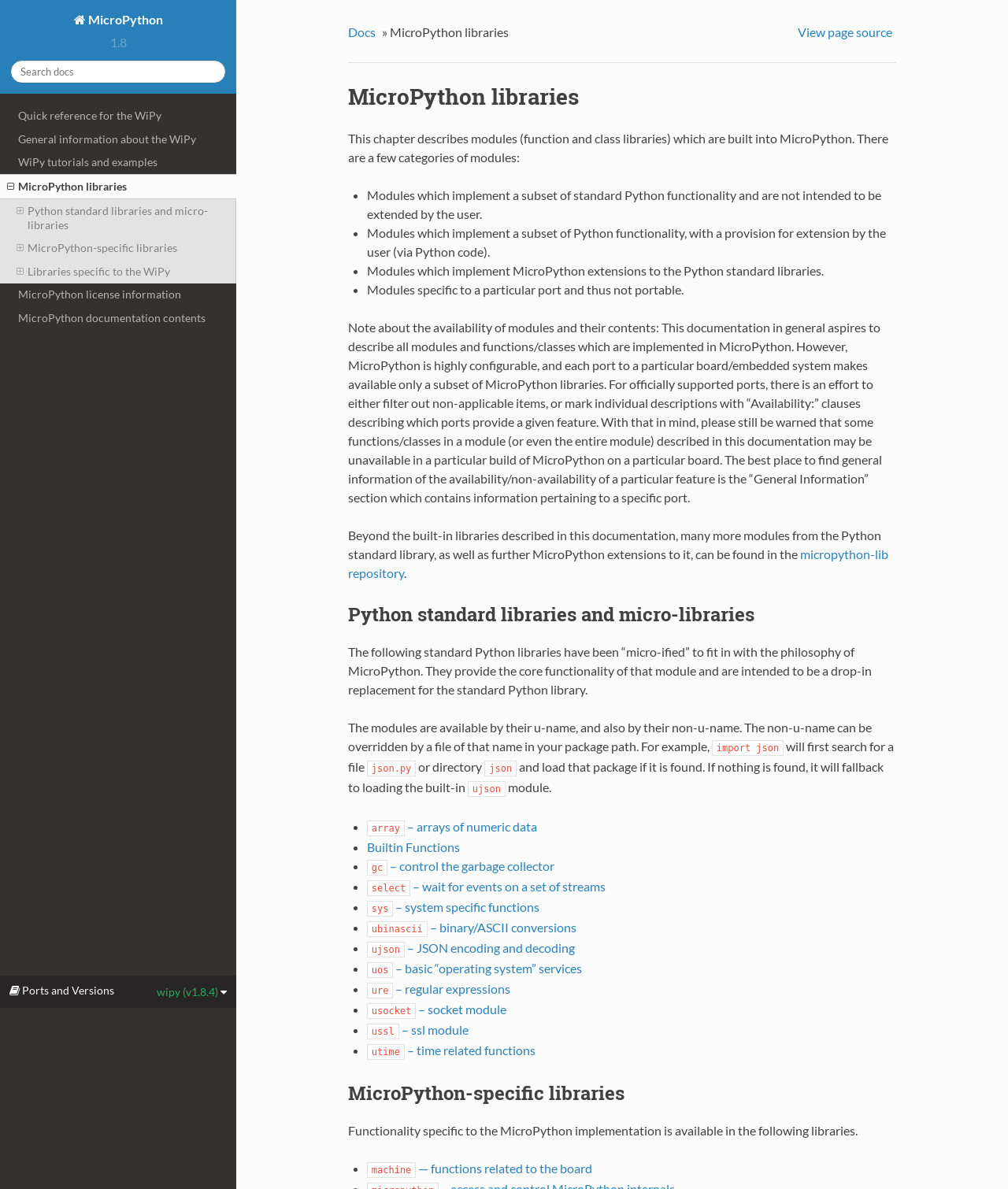What is the purpose of the micropython-lib repository?
Use the image to answer the question with a single word or phrase.

Store more modules